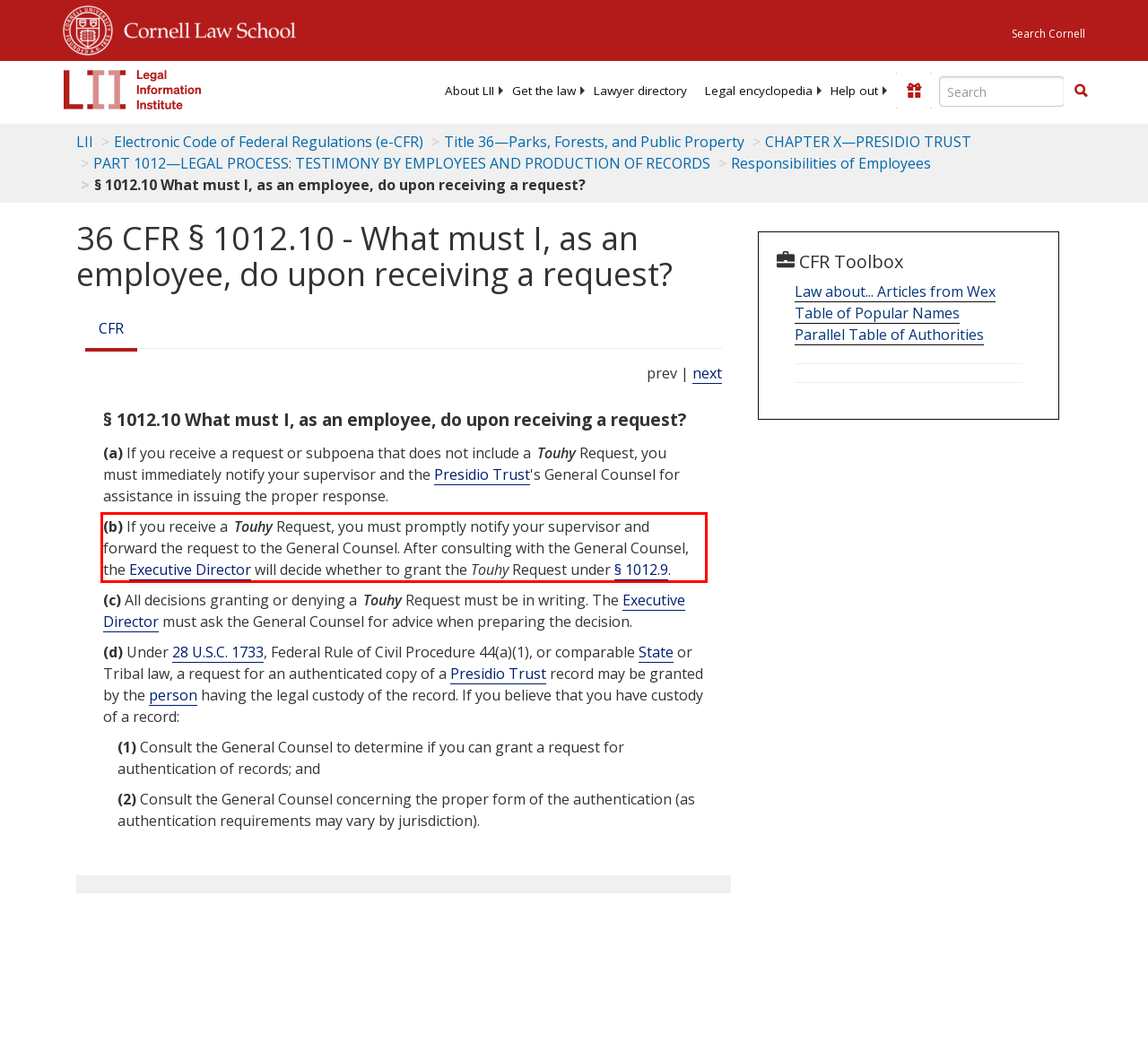By examining the provided screenshot of a webpage, recognize the text within the red bounding box and generate its text content.

(b) If you receive a Touhy Request, you must promptly notify your supervisor and forward the request to the General Counsel. After consulting with the General Counsel, the Executive Director will decide whether to grant the Touhy Request under § 1012.9.